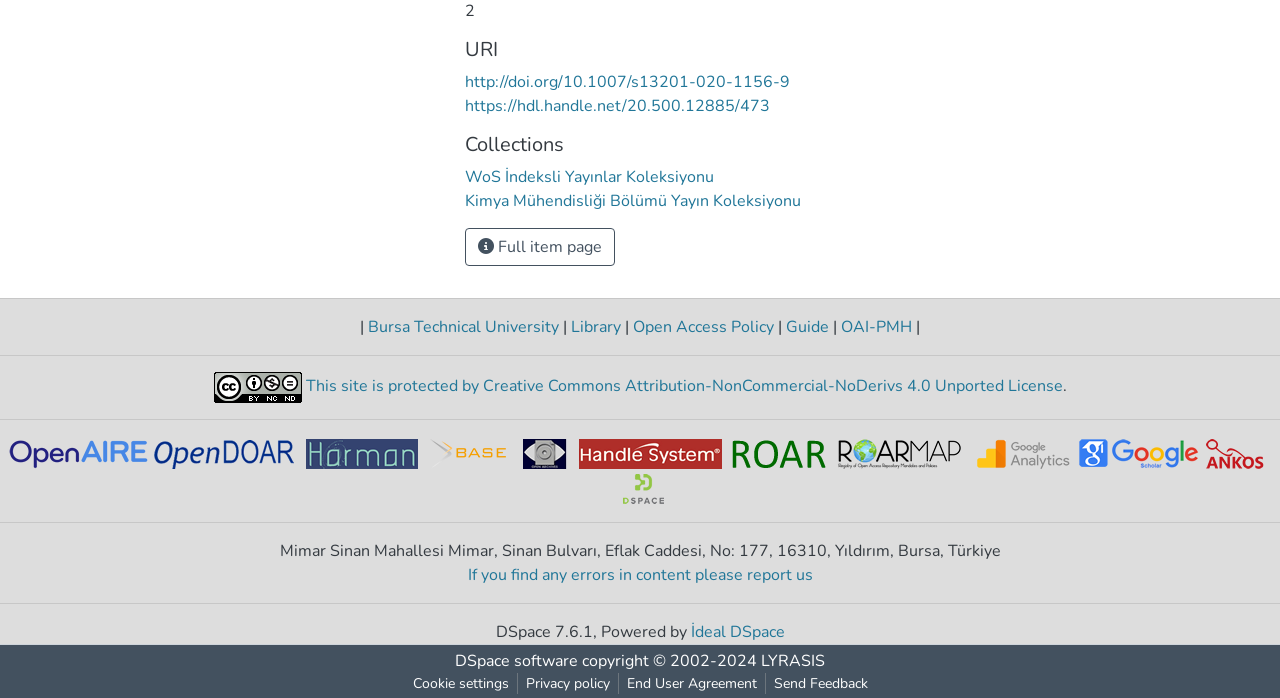Pinpoint the bounding box coordinates of the element that must be clicked to accomplish the following instruction: "Click the 'Full item page' button". The coordinates should be in the format of four float numbers between 0 and 1, i.e., [left, top, right, bottom].

[0.363, 0.327, 0.48, 0.381]